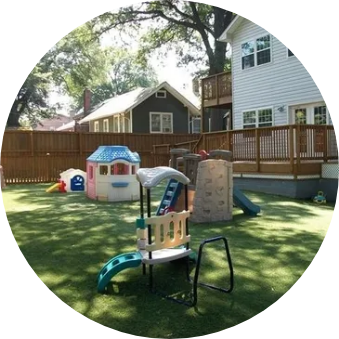Describe the image with as much detail as possible.

The image showcases a vibrant and inviting outdoor play area designed for young children, situated at Maria Teresa's Babies Early Enrichment Center in Arlington, VA. This engaging space features colorful play structures, including a small slide, climbing features, and a playhouse, all set against a backdrop of green artificial grass that promotes safe and enjoyable activities. The area is enclosed by wooden fencing, ensuring a secure environment where children can freely explore and engage in play. The setting emphasizes the center's commitment to providing a nurturing and educational atmosphere for preschool-aged children, blending play with safety and growth.